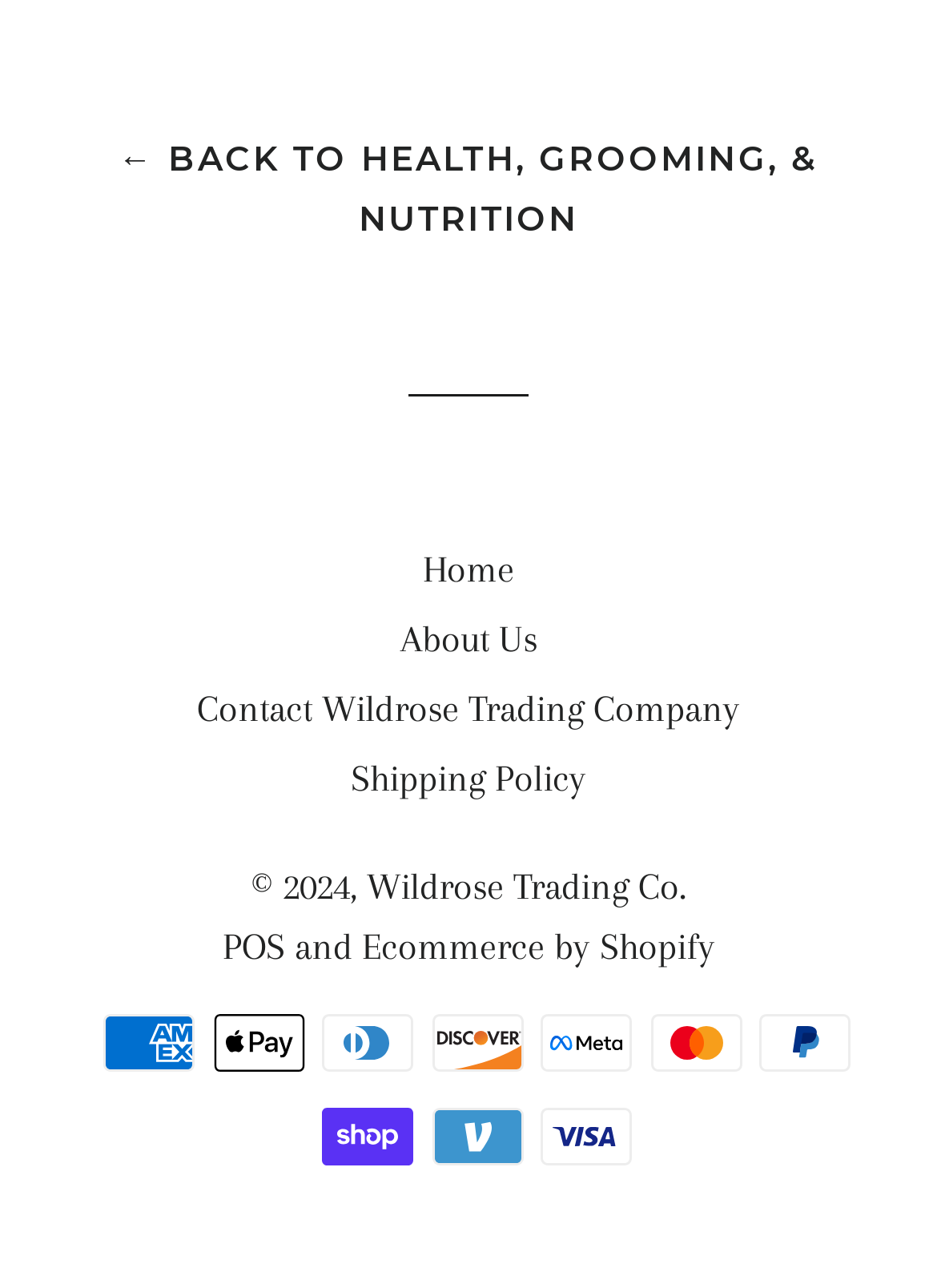Identify the bounding box coordinates for the UI element that matches this description: "Contact Wildrose Trading Company".

[0.21, 0.533, 0.79, 0.567]